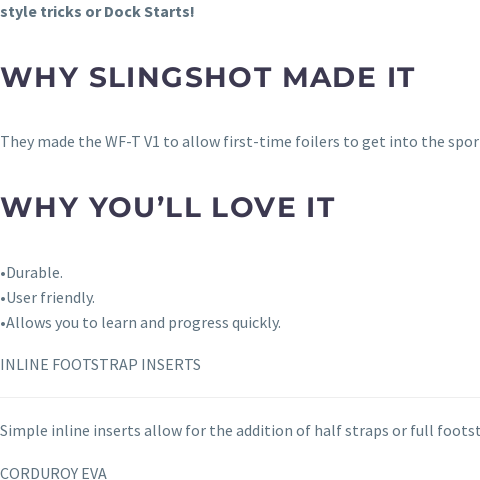Write a descriptive caption for the image, covering all notable aspects.

The image showcases the Slingshot WF-T V1 4’5″ Foil Board, a beginner-friendly foil board designed for first-time foilers looking to take flight. This board features a compression-molded construction, enhancing durability while reducing buoyancy, making it easier for new riders to achieve a smooth takeoff and landing. The text around the image highlights key attributes, emphasizing that the WF-T V1 is not only durable and user-friendly but also allows for quick learning and progression in the sport. Additionally, it mentions the inline footstrap inserts, which provide options for customizing rider preferences, and the corduroy EVA texture that enhances grip and comfort during use. The design also incorporates necessary features like nose rocker to aid in stability and control, helping beginners master their skills without frequent falls.